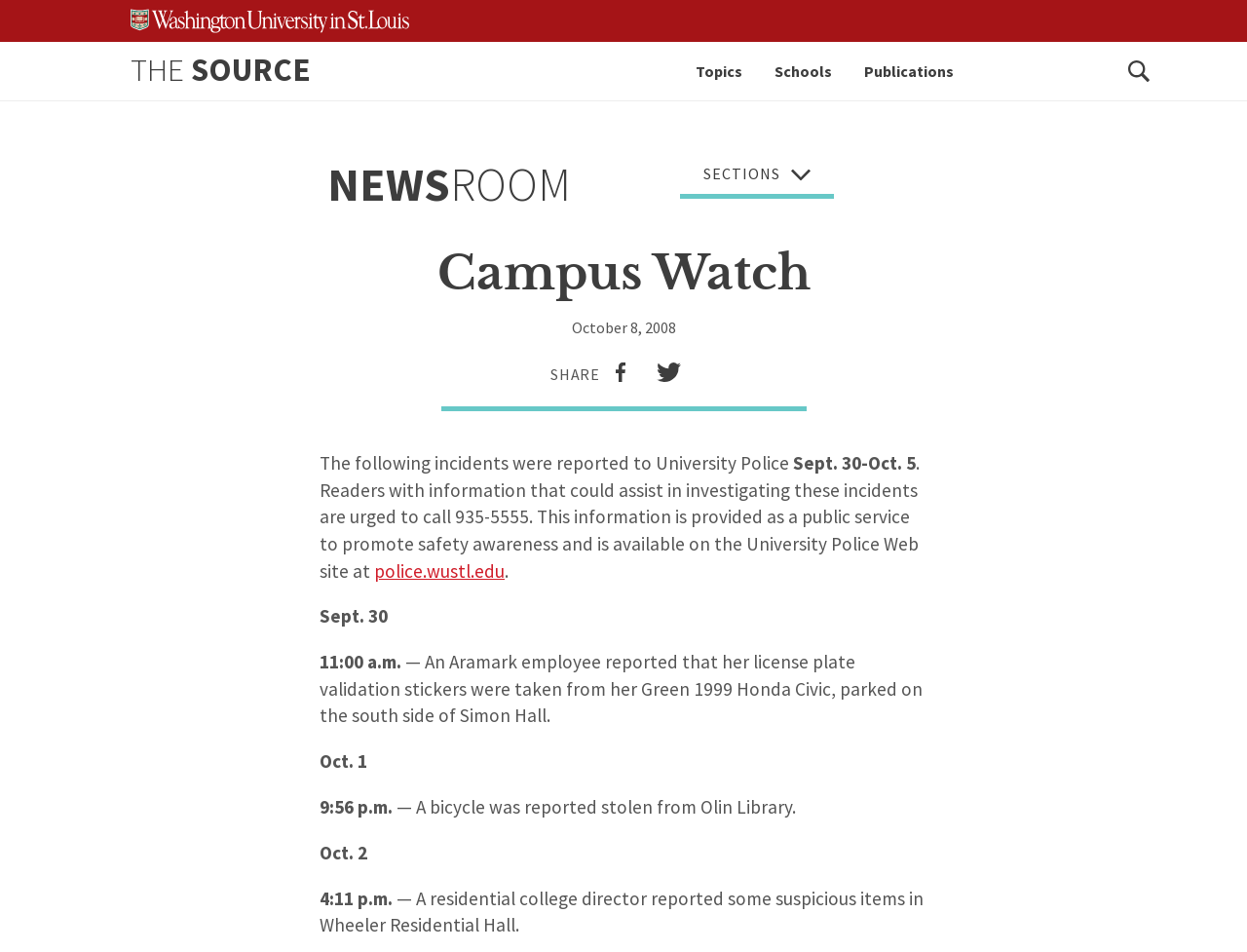Respond with a single word or phrase:
What is the purpose of the phone number 935-5555?

To assist in investigating incidents